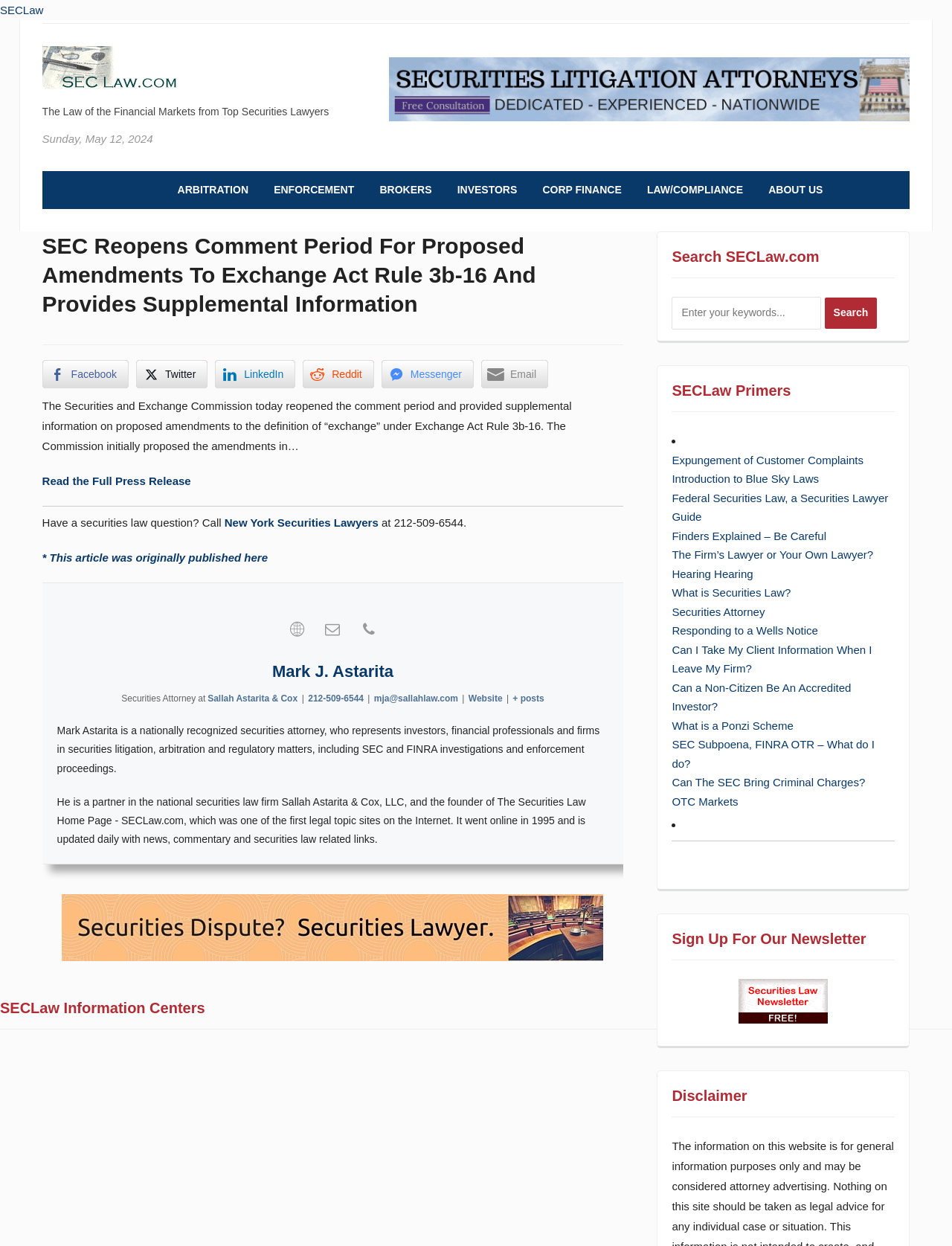Bounding box coordinates are to be given in the format (top-left x, top-left y, bottom-right x, bottom-right y). All values must be floating point numbers between 0 and 1. Provide the bounding box coordinate for the UI element described as: Email

[0.505, 0.289, 0.576, 0.312]